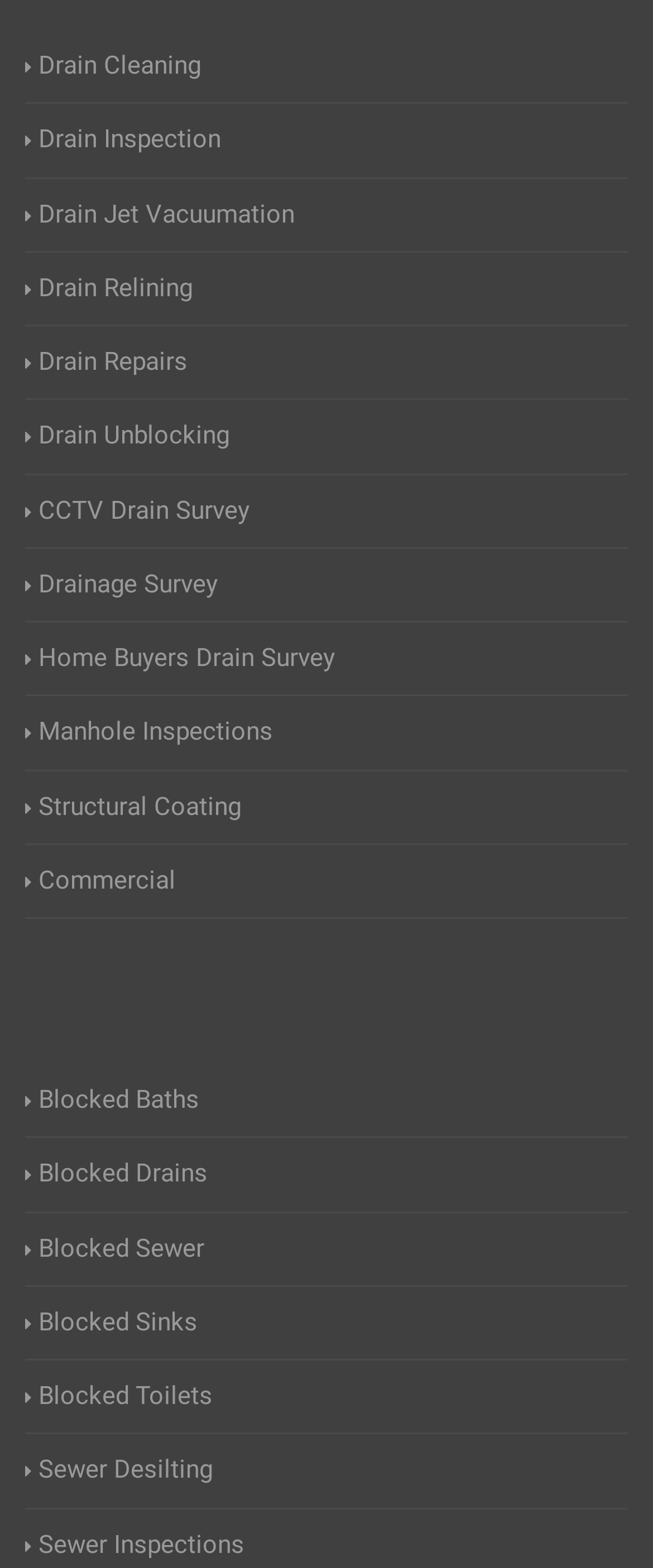What services are offered for drains?
Using the visual information from the image, give a one-word or short-phrase answer.

Drain cleaning, inspection, etc.